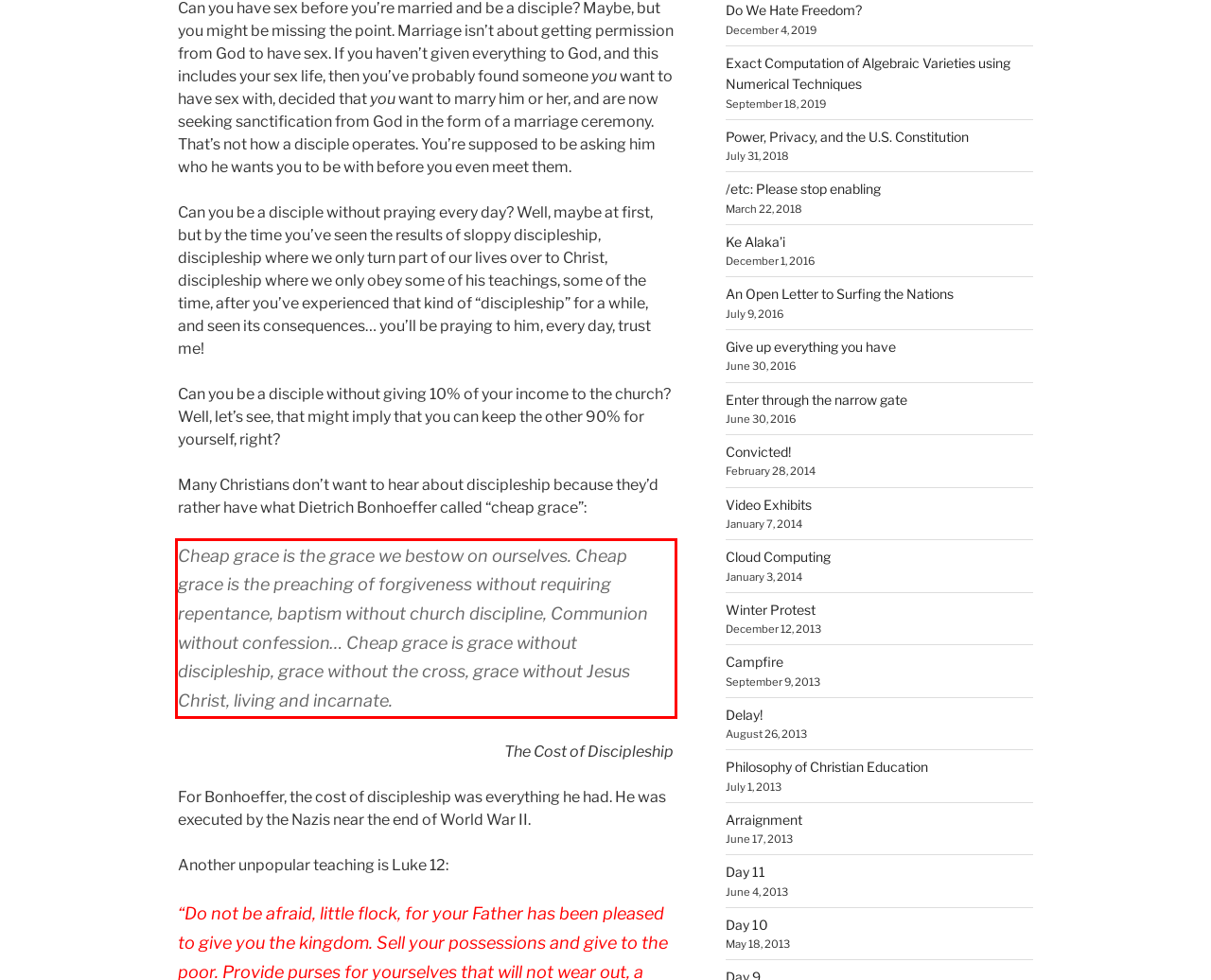You are looking at a screenshot of a webpage with a red rectangle bounding box. Use OCR to identify and extract the text content found inside this red bounding box.

Cheap grace is the grace we bestow on ourselves. Cheap grace is the preaching of forgiveness without requiring repentance, baptism without church discipline, Communion without confession… Cheap grace is grace without discipleship, grace without the cross, grace without Jesus Christ, living and incarnate.